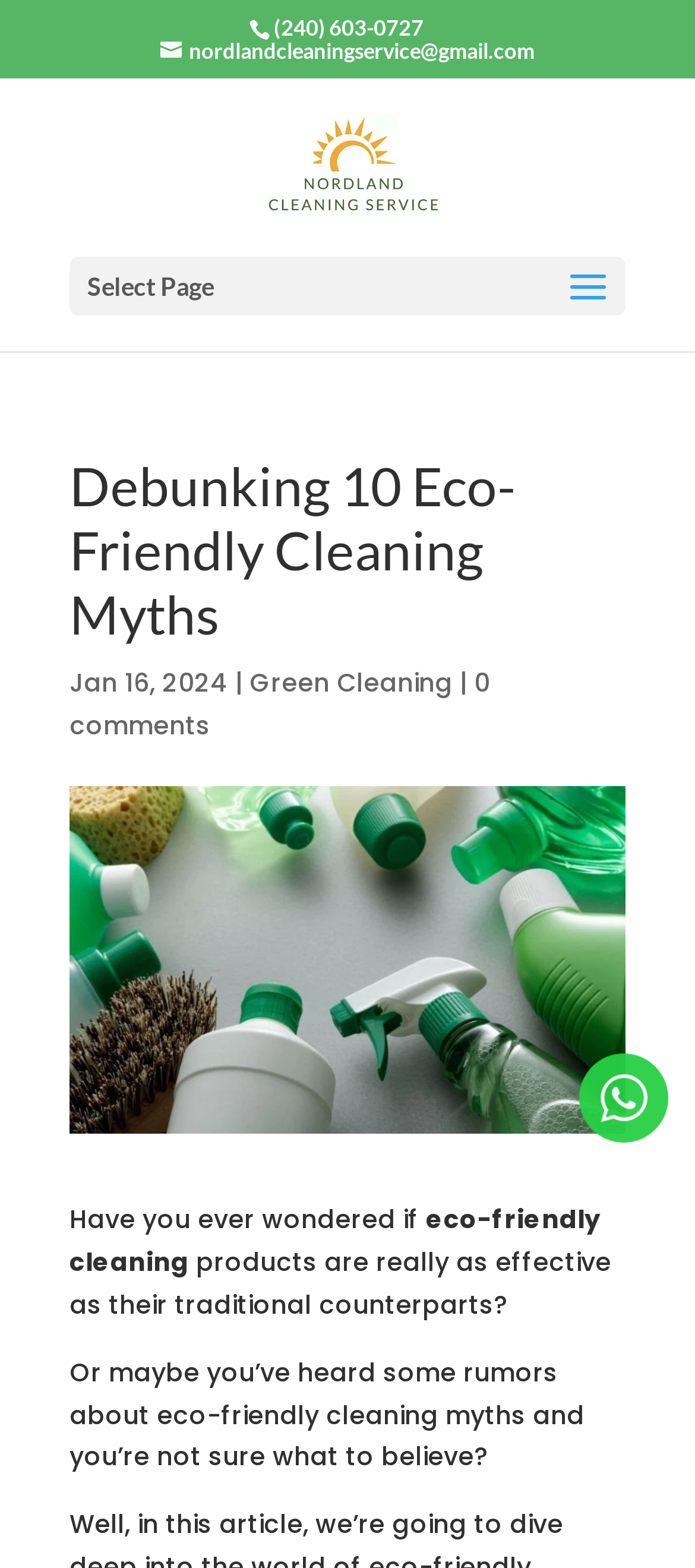What is the phone number of Nordland Cleaning Service?
Using the image, provide a detailed and thorough answer to the question.

The phone number can be found in the top section of the webpage, where the company's contact information is displayed.